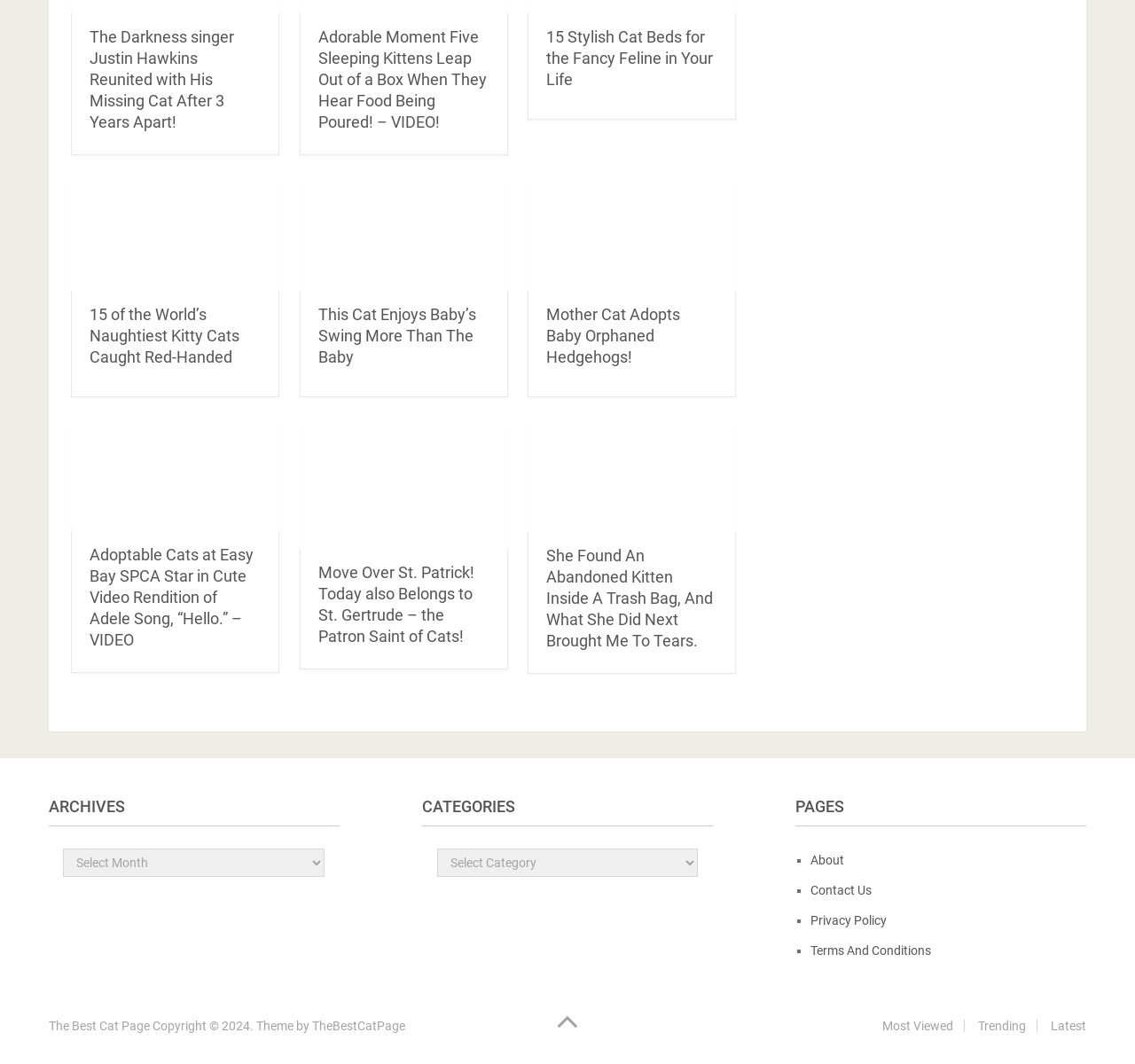Could you provide the bounding box coordinates for the portion of the screen to click to complete this instruction: "Explore Archives"?

[0.043, 0.751, 0.299, 0.776]